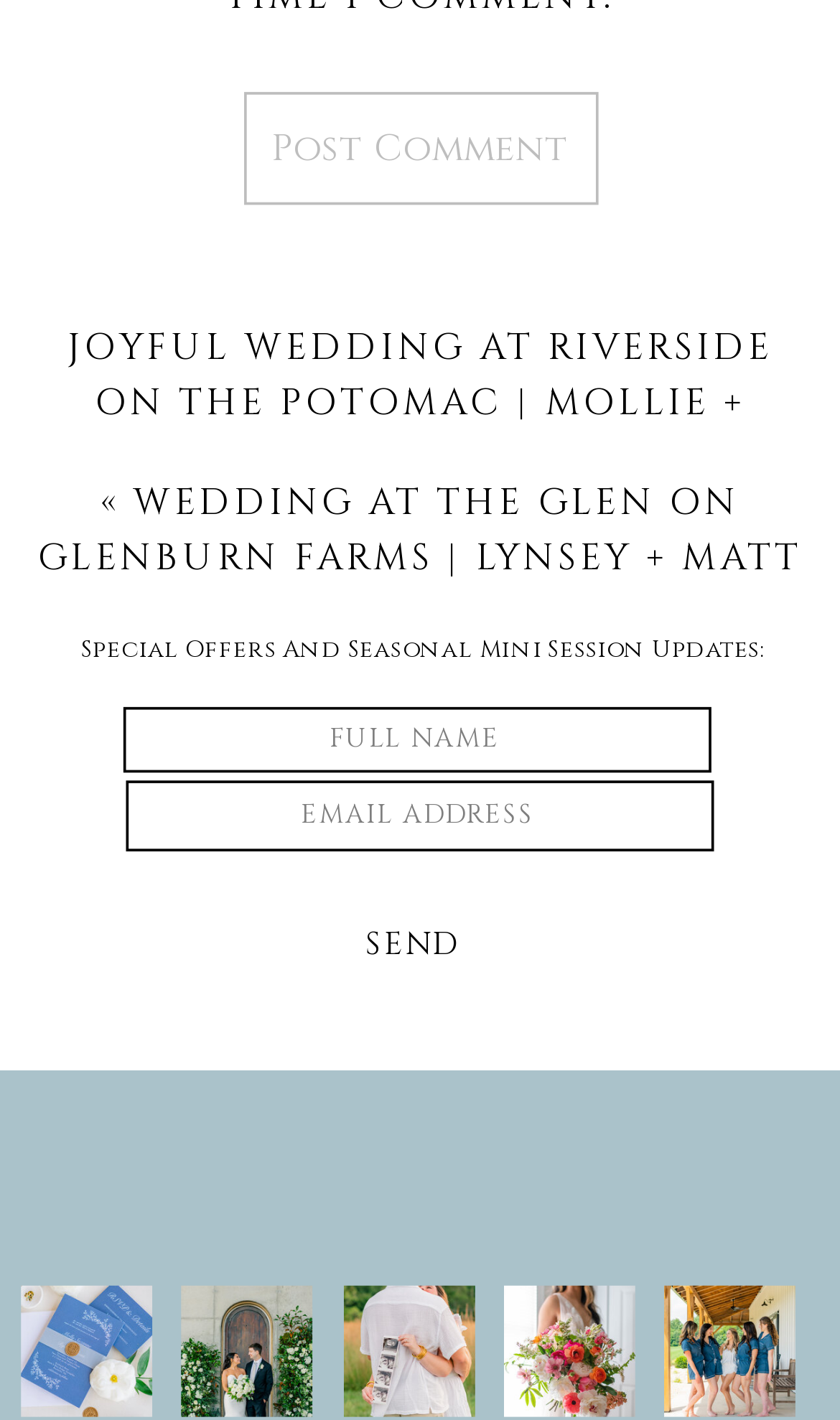Give a one-word or phrase response to the following question: How many links are at the bottom of the page?

5